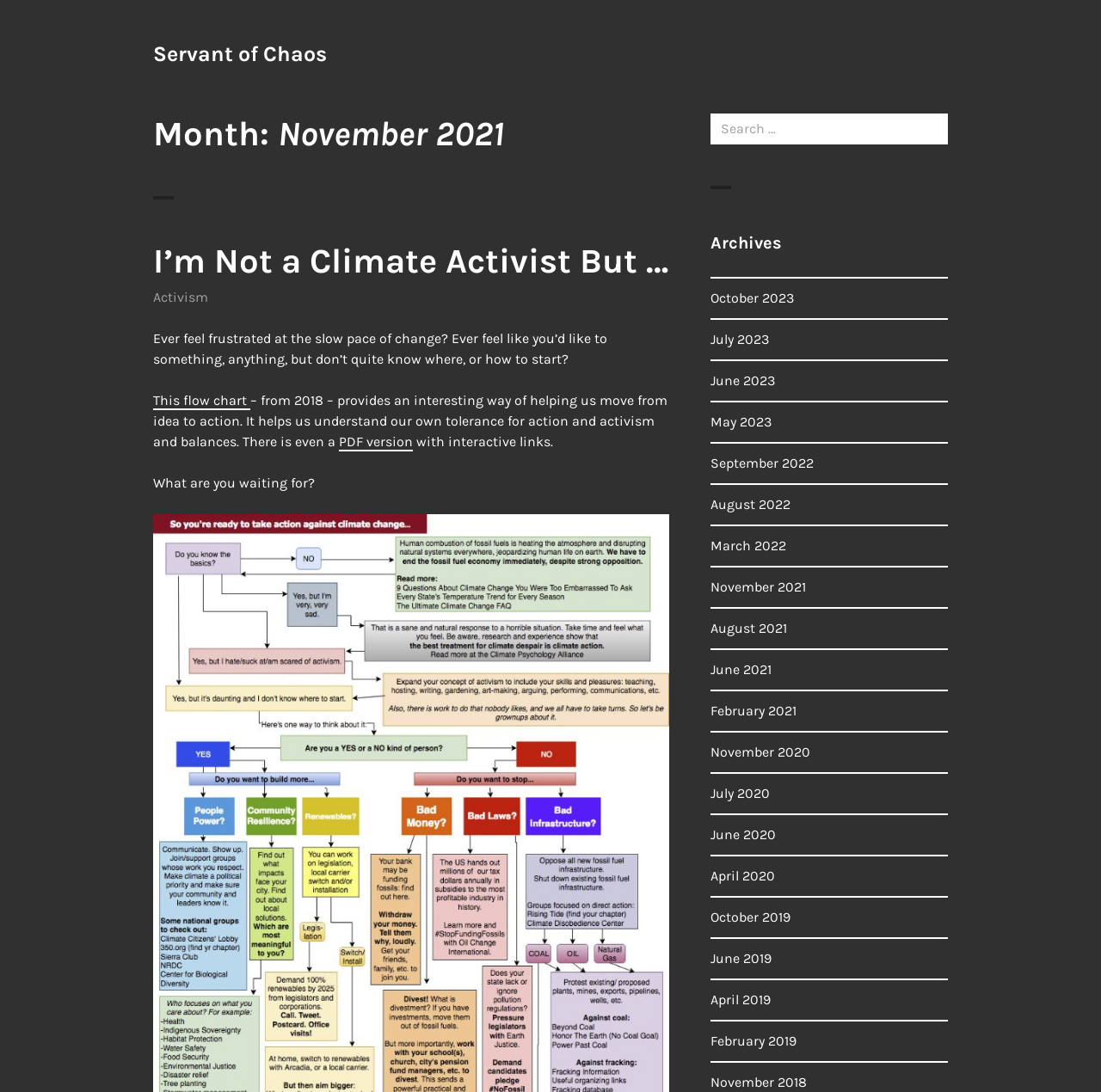Give a detailed overview of the webpage's appearance and contents.

This webpage is titled "November, 2021 - Servant of Chaos" and appears to be a blog or personal website. At the top, there is a link to the website's title, "Servant of Chaos". Below this, there is a header section that displays the month and year, "Month: November 2021". 

Underneath the header, there is a heading that reads "I’m Not a Climate Activist But …" followed by a link to the same title. To the right of this, there is a link to "Activism". 

The main content of the page starts with a paragraph of text that expresses frustration with the slow pace of change and the desire to take action. This is followed by a link to a flow chart, which is described as a tool to help individuals move from idea to action. There is also a link to a PDF version of the flow chart with interactive links. 

Below this, there is a call to action, "What are you waiting for?" 

On the right side of the page, there is a search bar with a label "Search for:". 

Underneath the search bar, there is a section titled "Archives" that lists links to previous months and years, dating back to 2018. There are 15 links in total, each representing a different month and year.